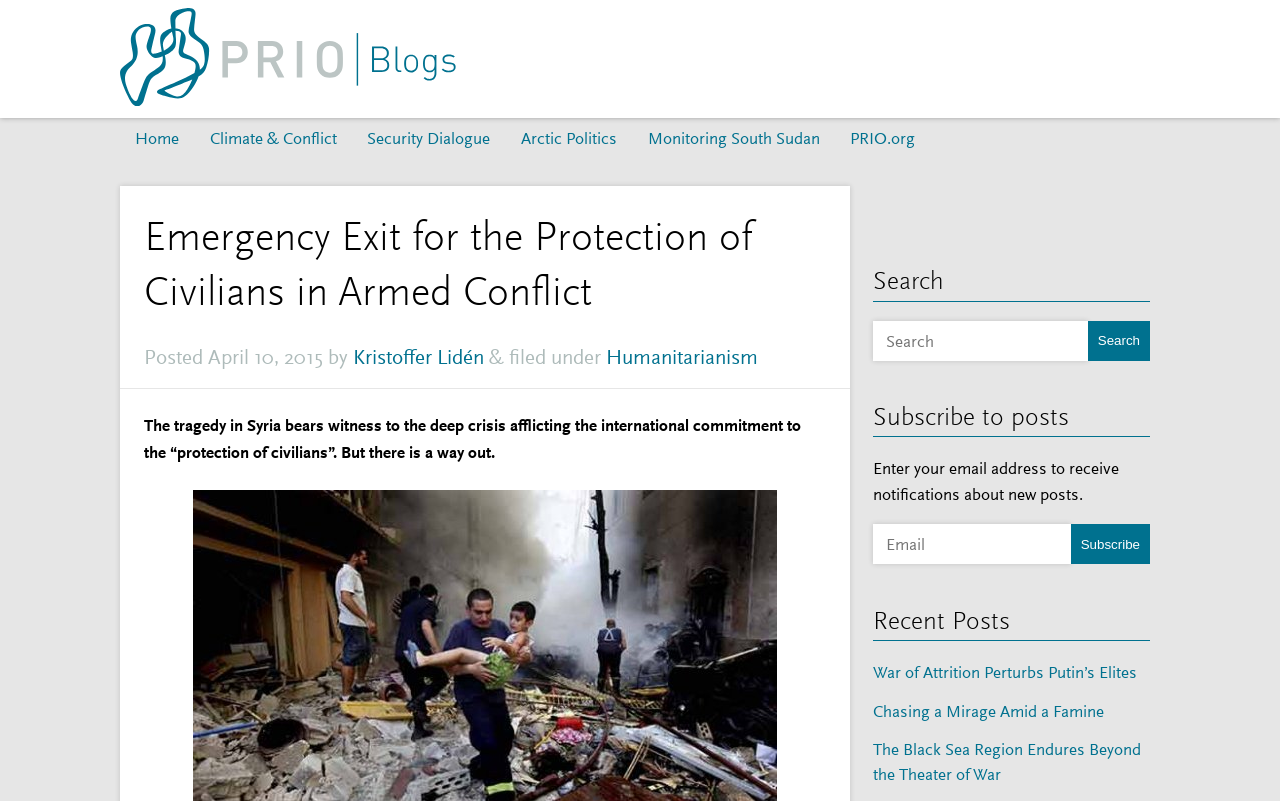Find and indicate the bounding box coordinates of the region you should select to follow the given instruction: "Search for a topic".

[0.682, 0.4, 0.898, 0.45]